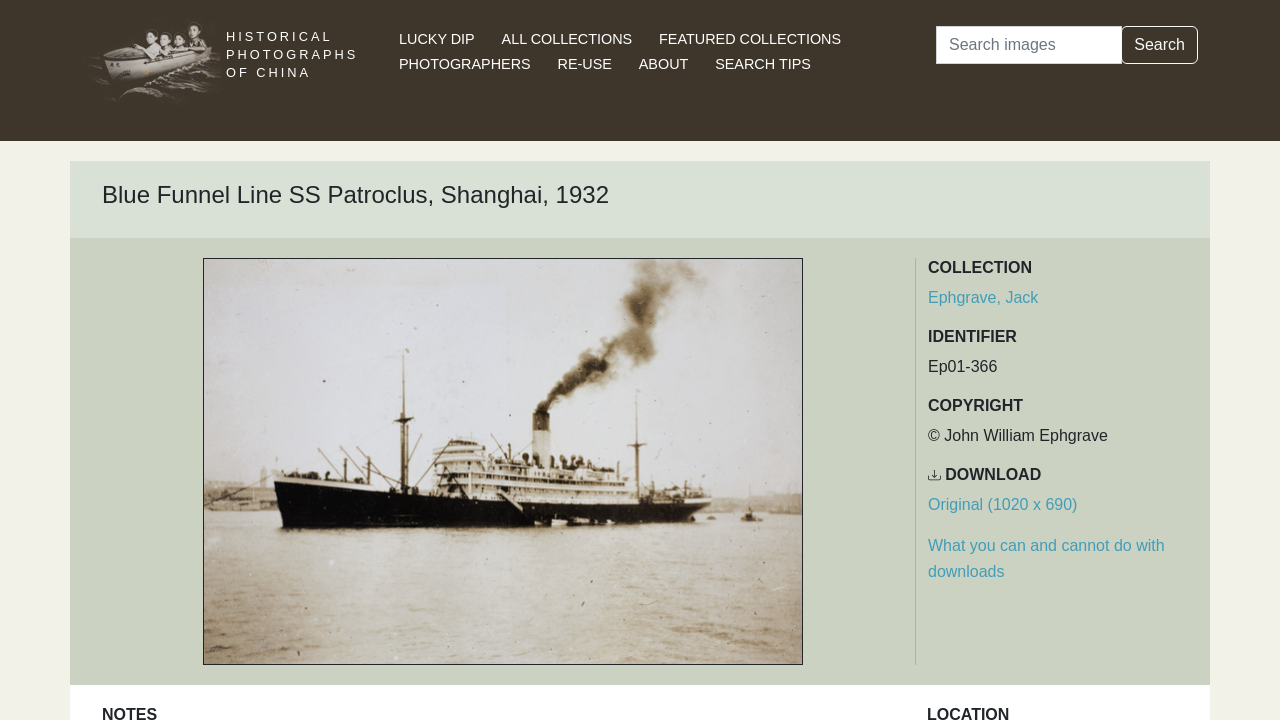Locate the bounding box coordinates of the clickable part needed for the task: "Go to the lucky dip page".

[0.312, 0.042, 0.371, 0.065]